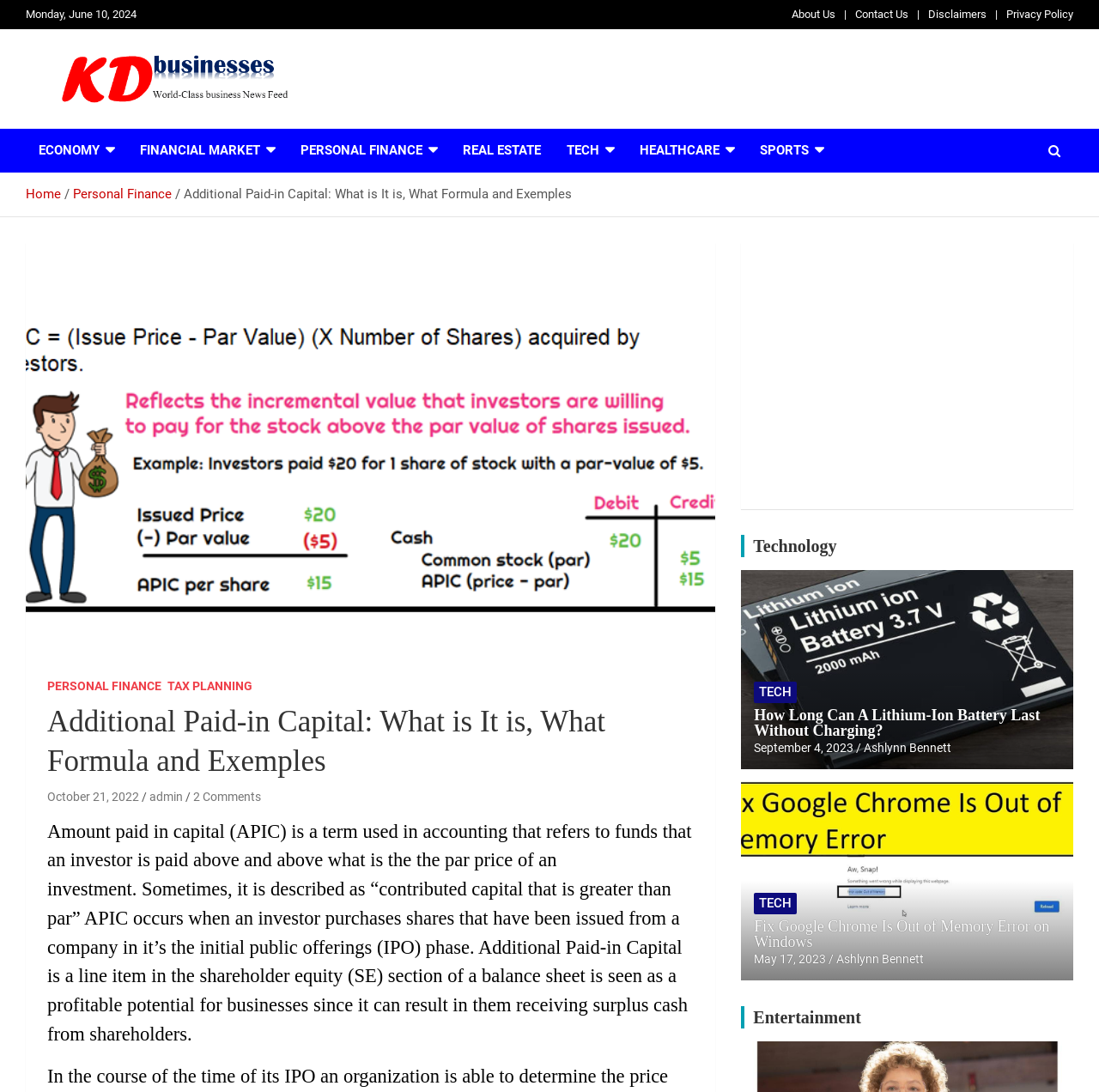Determine the bounding box coordinates for the clickable element required to fulfill the instruction: "Click on About Us". Provide the coordinates as four float numbers between 0 and 1, i.e., [left, top, right, bottom].

[0.72, 0.006, 0.76, 0.021]